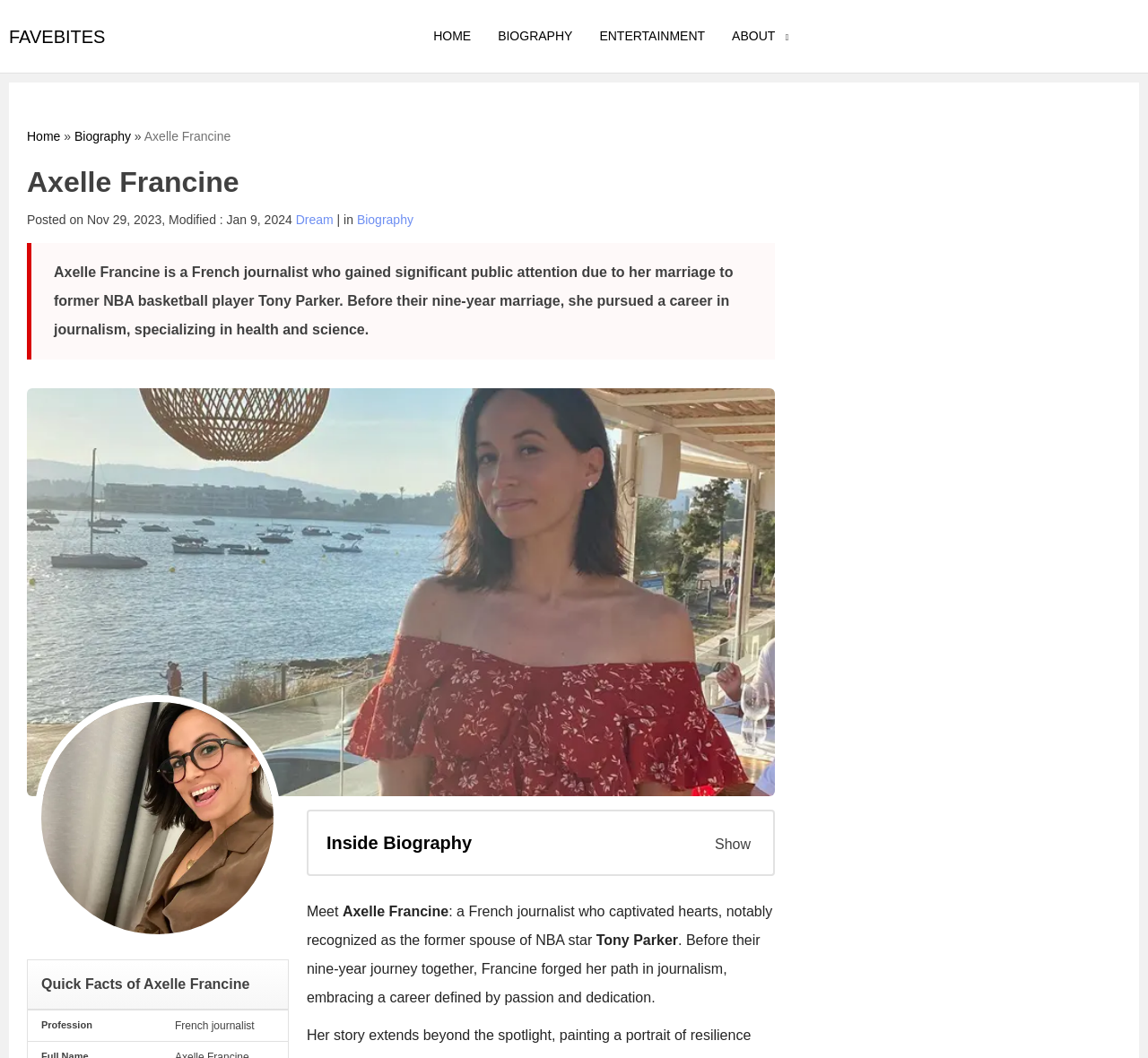What is Axelle Francine's profession?
Please provide a comprehensive answer based on the information in the image.

I found this information in the 'Quick Facts of Axelle Francine' section, where it lists her profession as a French journalist.